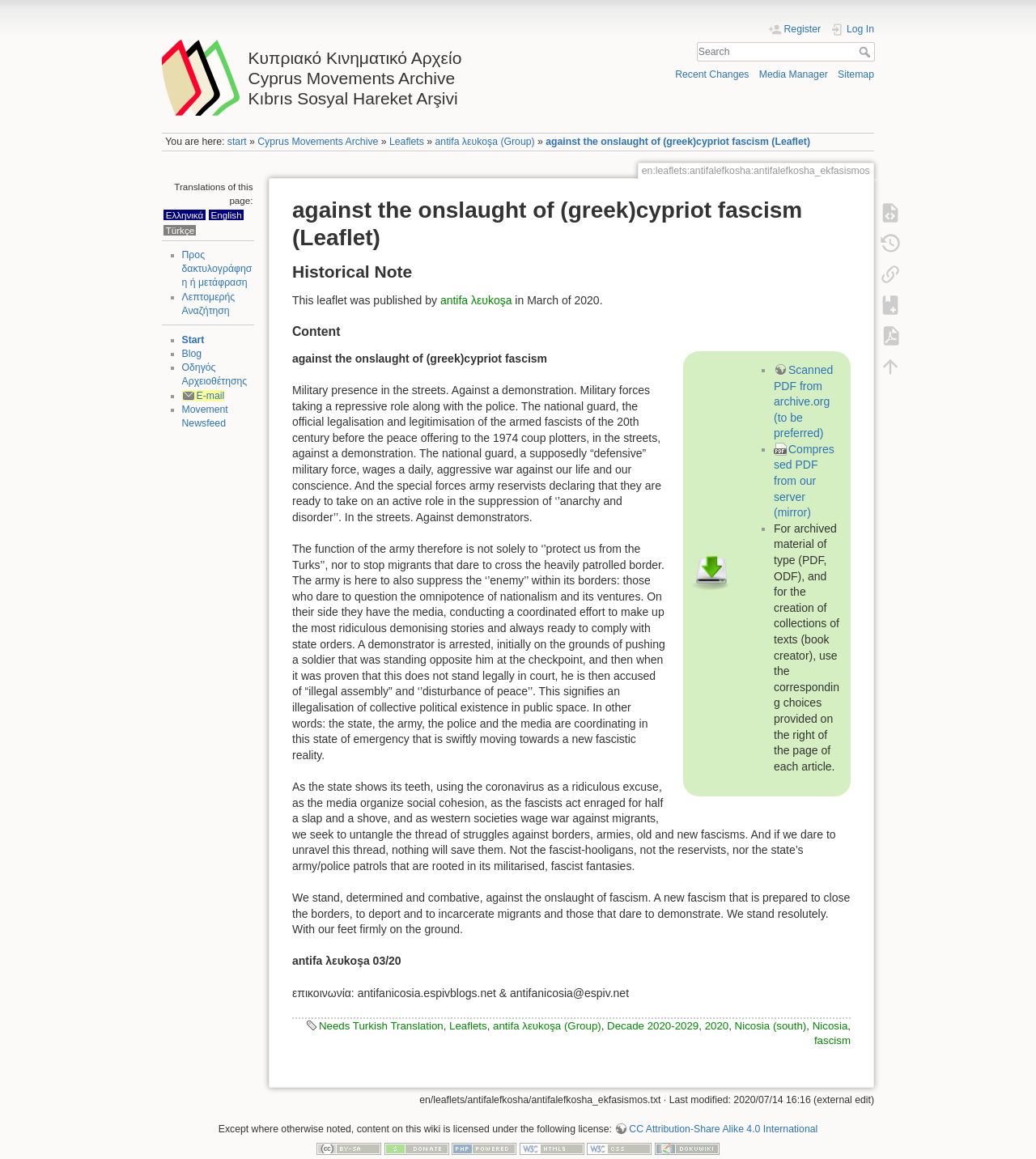How many list markers are there in the 'Content' section?
Using the image, respond with a single word or phrase.

3